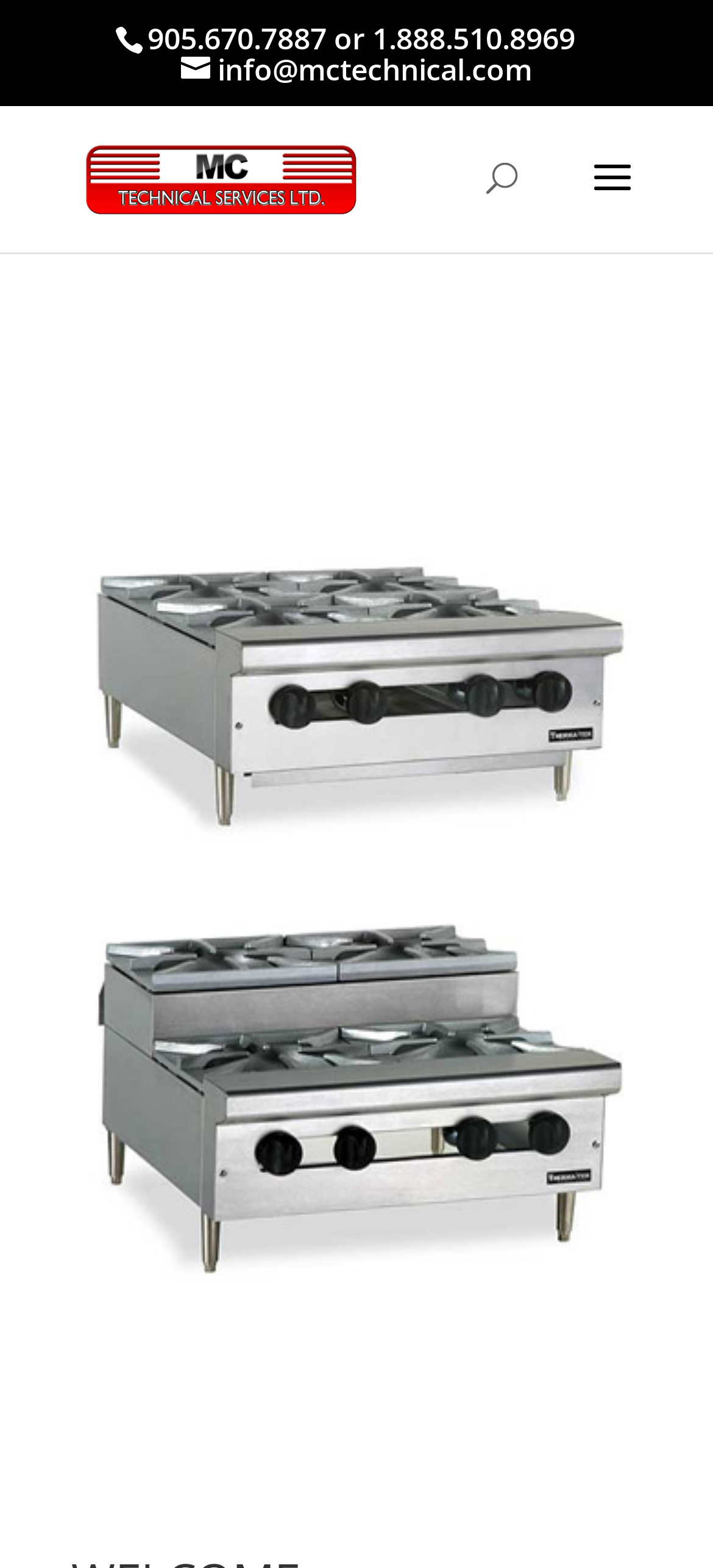Refer to the screenshot and answer the following question in detail:
What is the email address to contact MC Technical Services?

I found the email address by looking at the top section of the webpage, where I saw a link element with the email address 'info@mctechnical.com'.